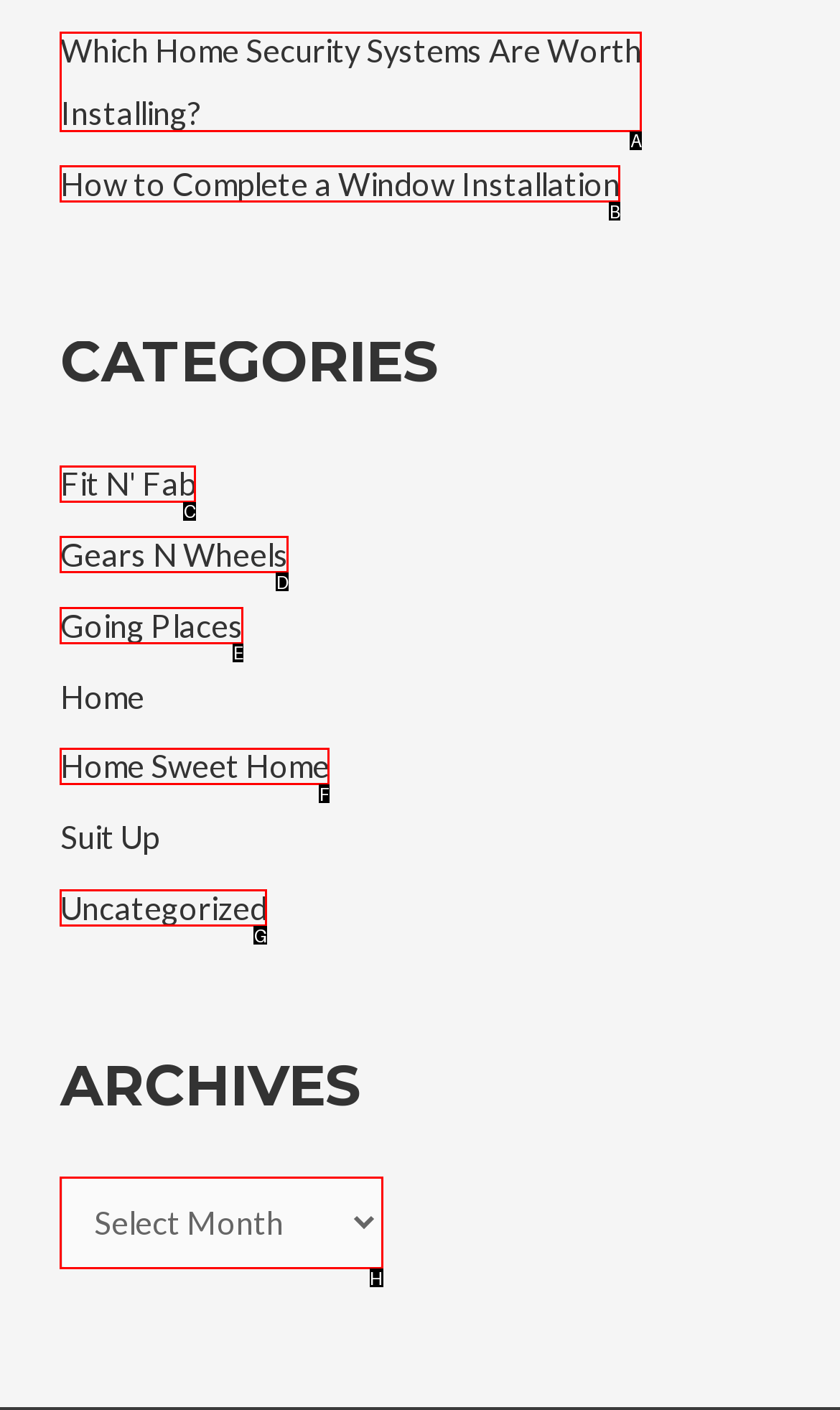From the choices provided, which HTML element best fits the description: Gears N Wheels? Answer with the appropriate letter.

D